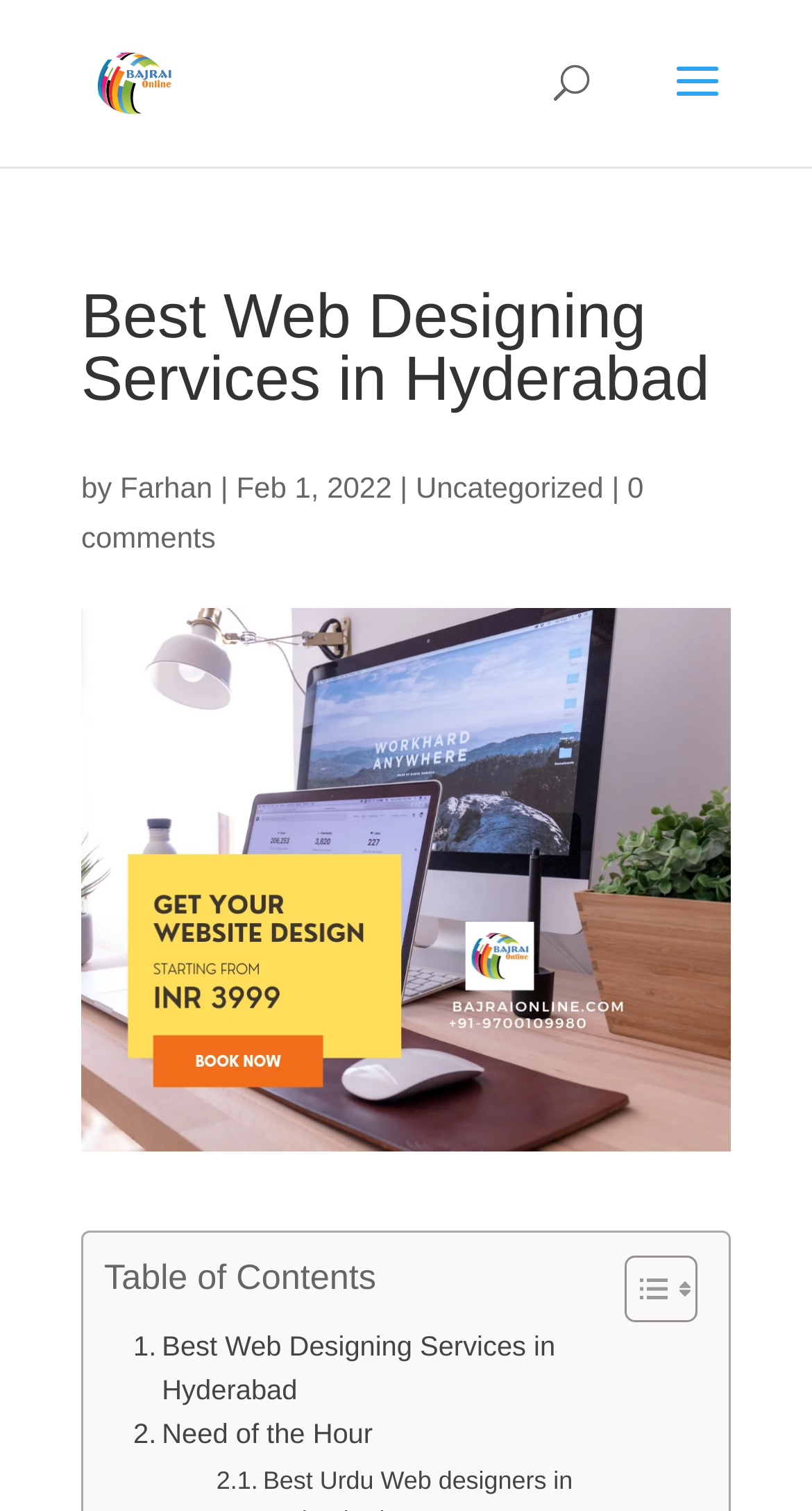Give a short answer to this question using one word or a phrase:
What is the name of the company?

Bajrai Online Solutions